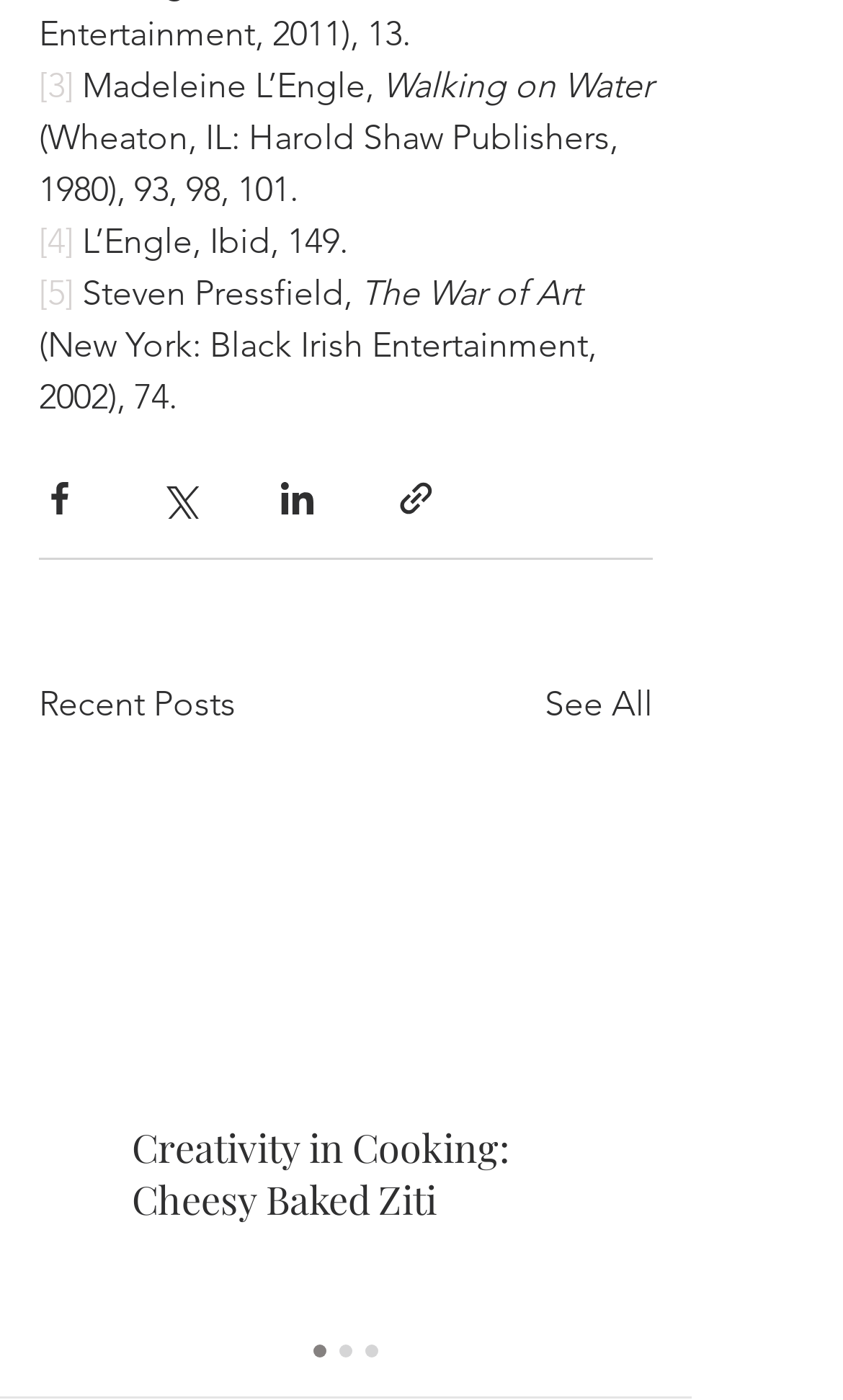Locate the bounding box coordinates of the element I should click to achieve the following instruction: "Click on the link 'See All'".

[0.646, 0.484, 0.774, 0.521]